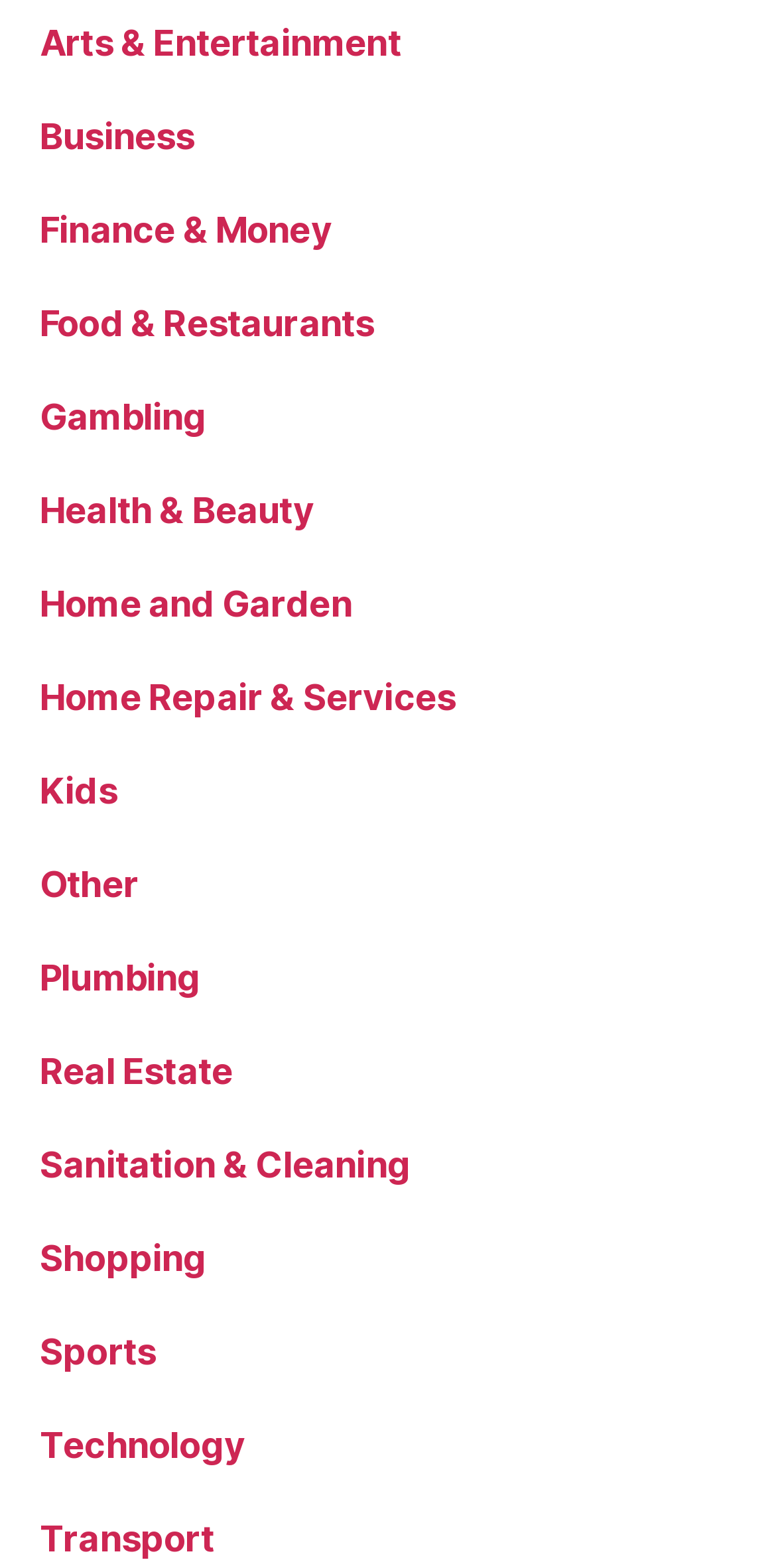Give a concise answer using one word or a phrase to the following question:
What is the width of the 'Home and Garden' category link?

0.403